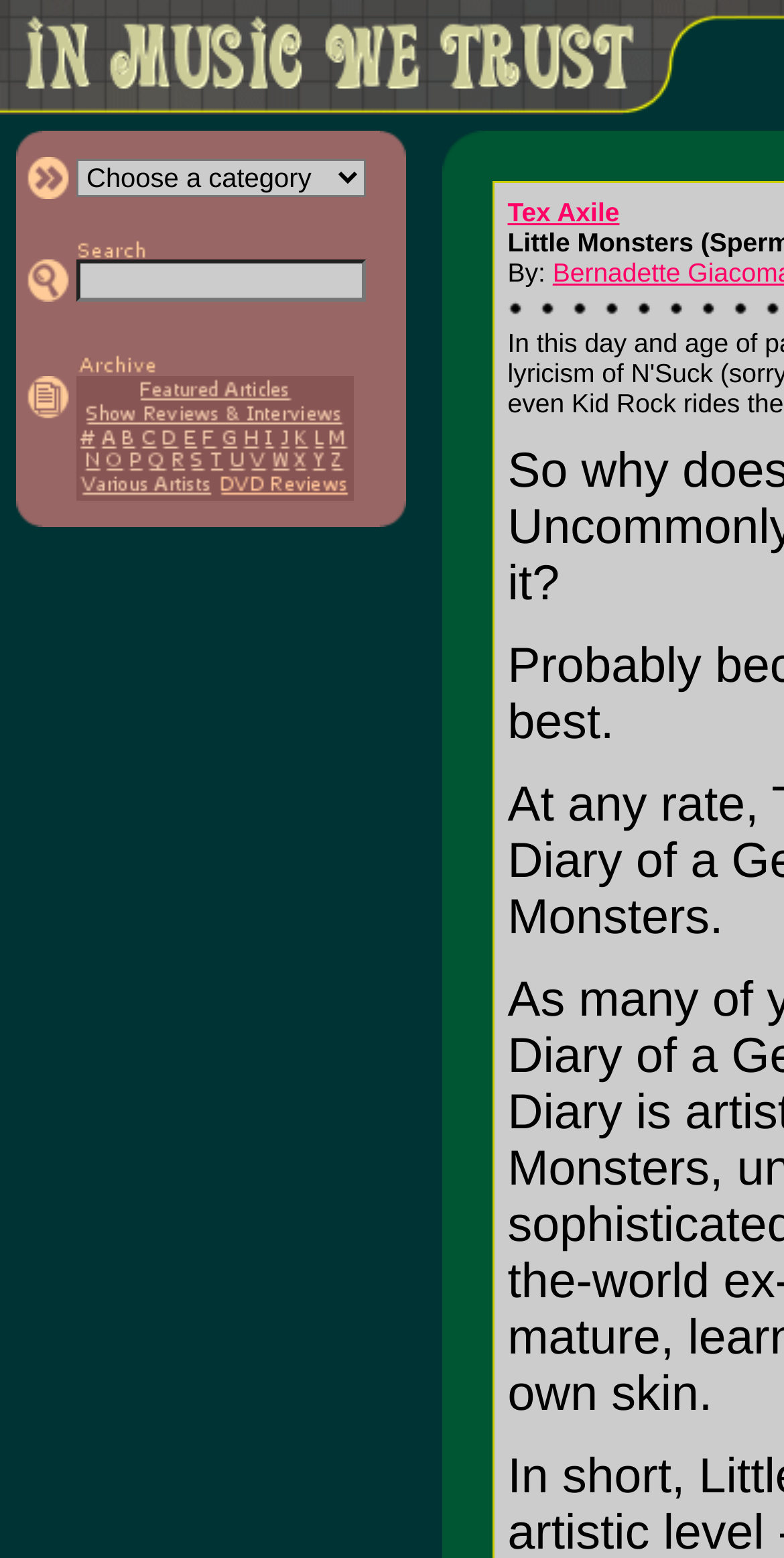Who is the author of the current webpage?
Look at the image and answer the question using a single word or phrase.

Tex Axile